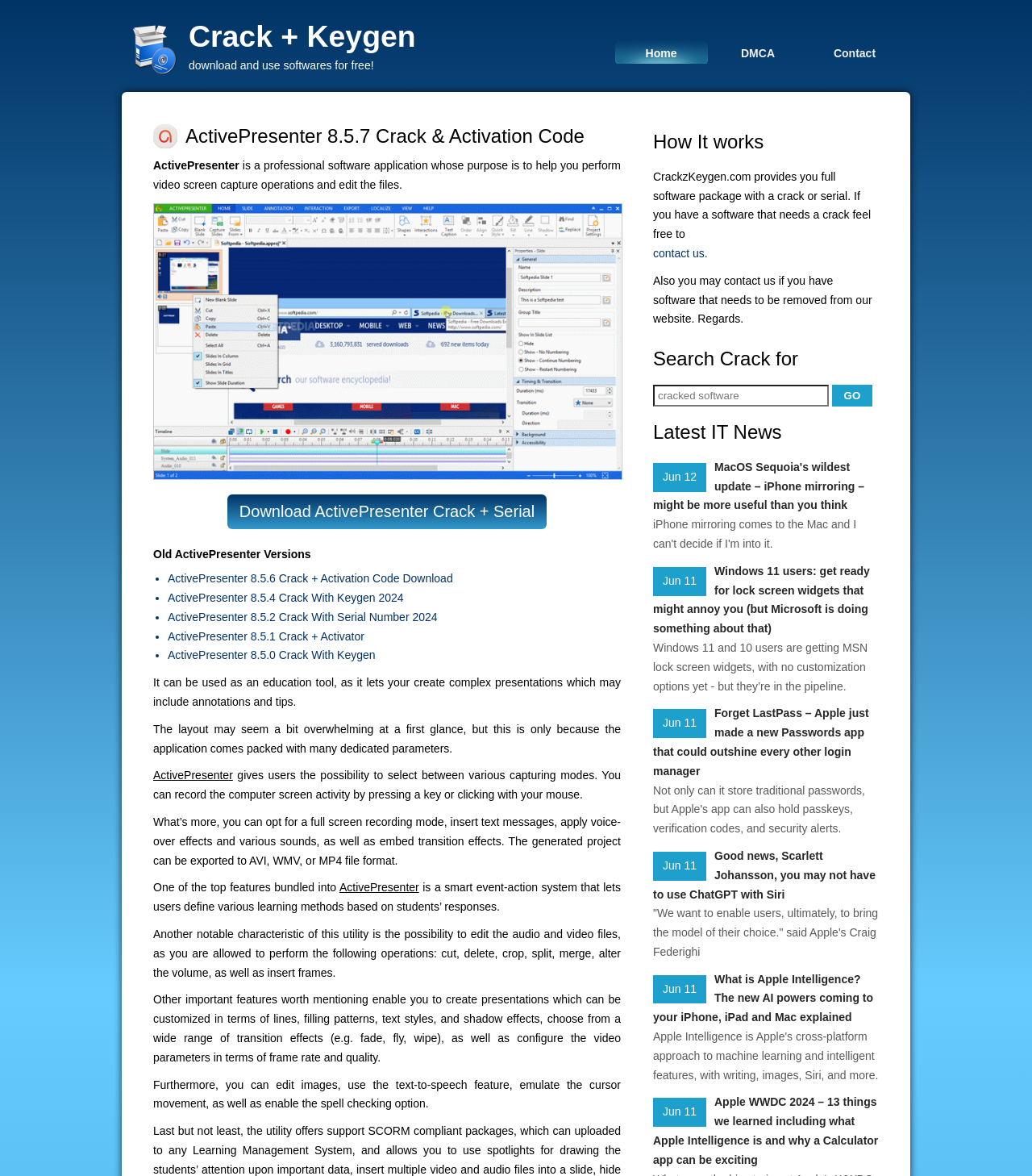Answer the question with a single word or phrase: 
What is the event-action system used for?

defining learning methods